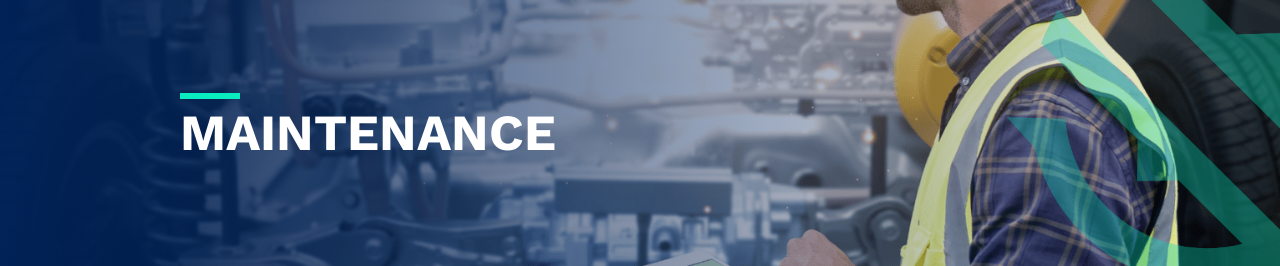Explain the content of the image in detail.

The image prominently features the word "MAINTENANCE" in bold, attention-grabbing typography, emphasizing its importance in the context of industrial automation. In the background, a person is engaged in a maintenance task, dressed in a safety vest, suggesting a professional environment focused on ensuring operational efficiency. Soft blue tones blend with the background, underscoring a modern and technical atmosphere, likely related to the complexities of automation systems. This imagery aligns with the theme of industrial automation maintenance, reflecting the services offered by Shamrock System Integration to optimize and support automation processes.